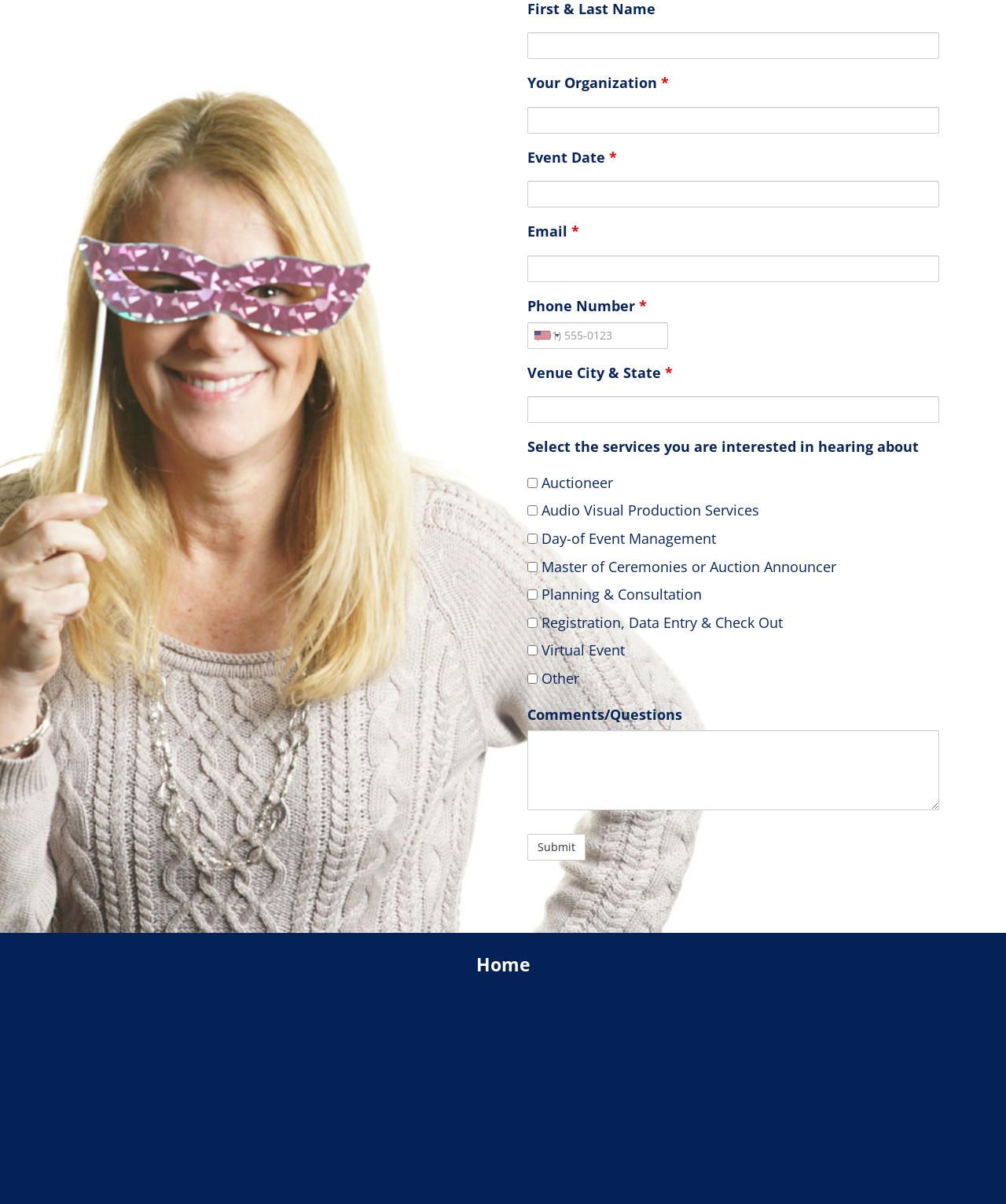Please determine the bounding box coordinates for the element with the description: "name="fld_5741762"".

[0.524, 0.212, 0.933, 0.234]